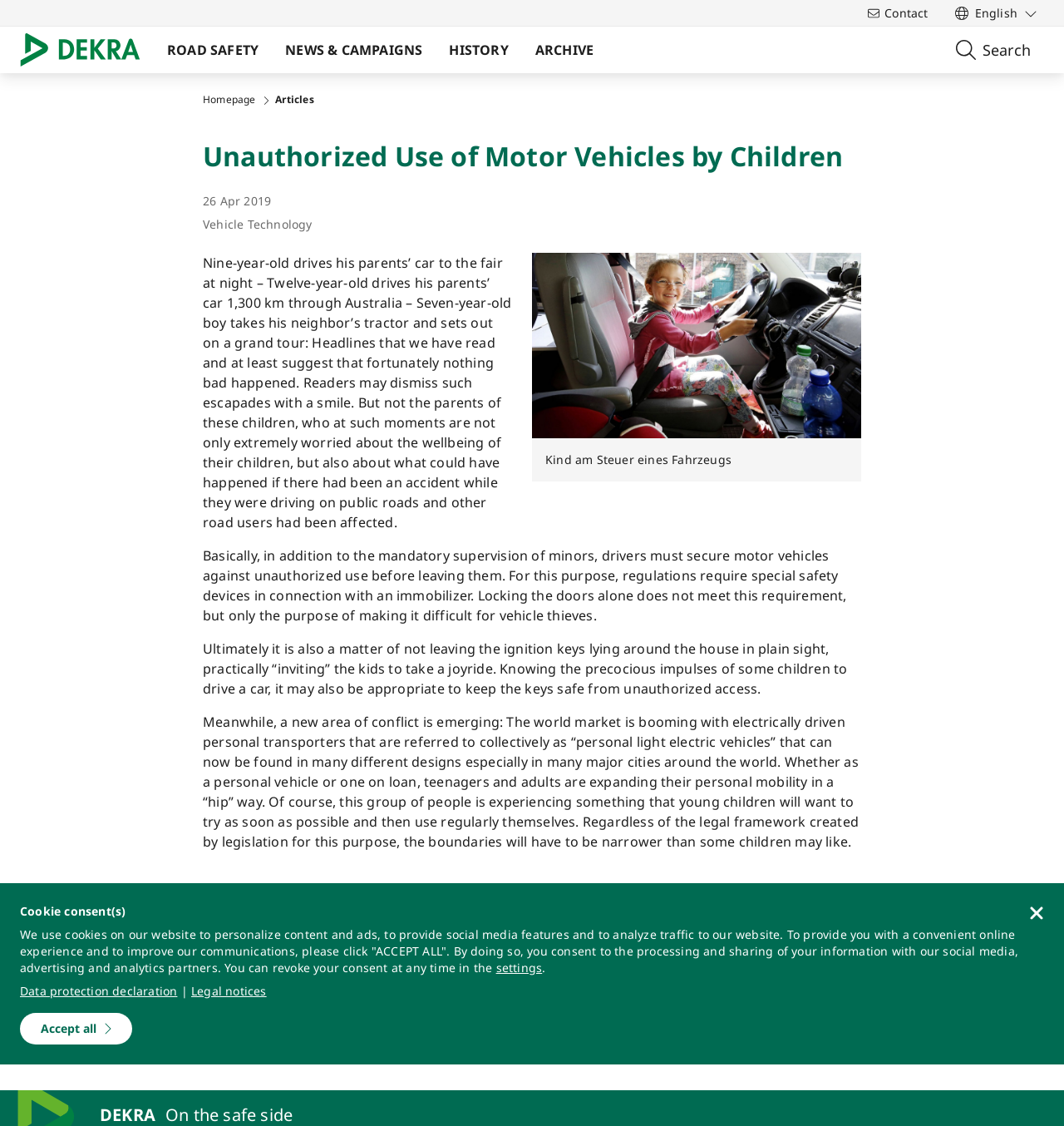Pinpoint the bounding box coordinates of the clickable area necessary to execute the following instruction: "Select the 'English' language option". The coordinates should be given as four float numbers between 0 and 1, namely [left, top, right, bottom].

[0.888, 0.0, 0.984, 0.023]